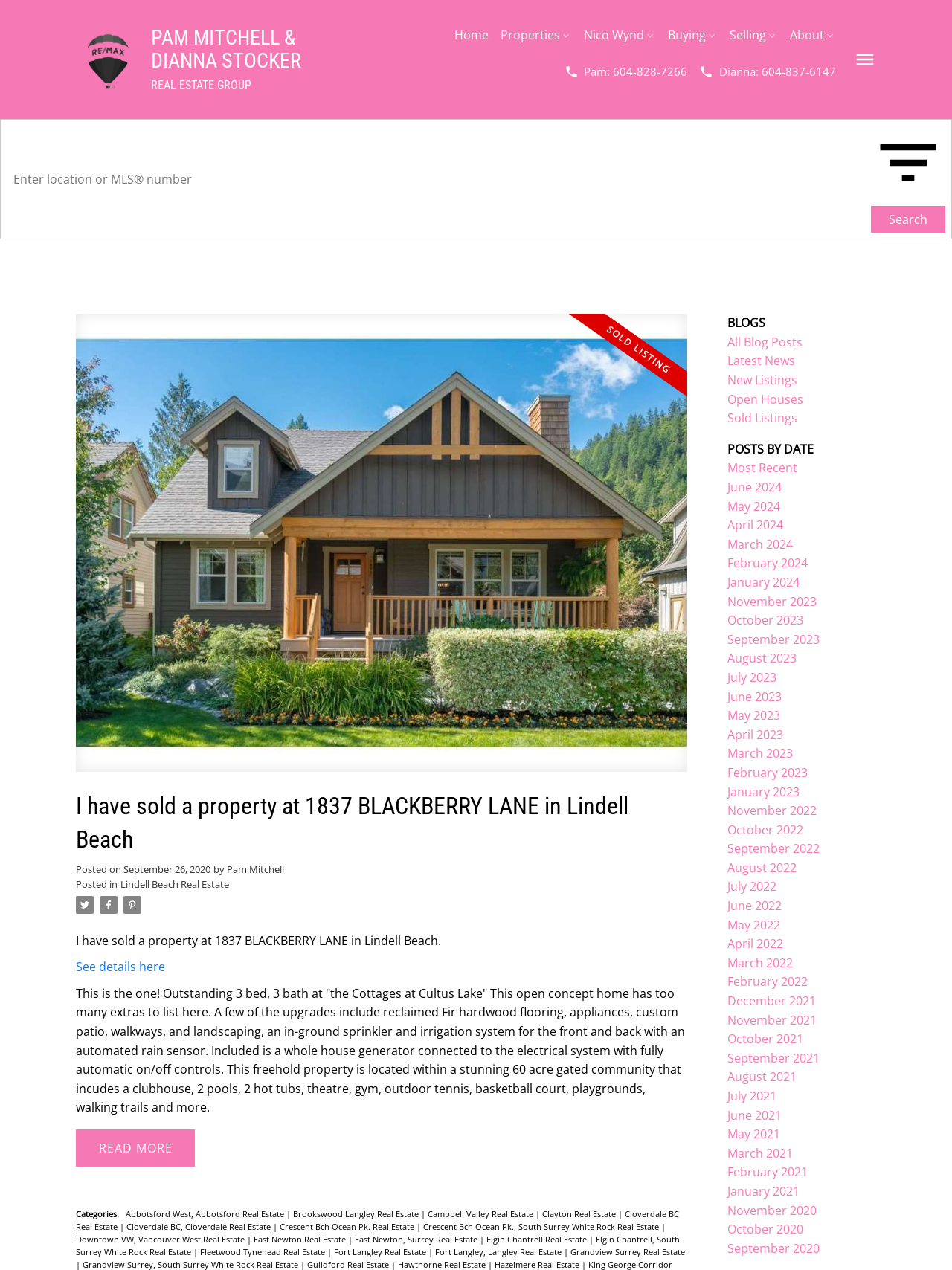Describe all significant elements and features of the webpage.

This webpage appears to be a blog posting page for a real estate agent, Pam Mitchell, and her partner Dianna Stocker. At the top of the page, there is a header section with a link to the agent's name, accompanied by a small image of Pam Mitchell. Below this, there is a primary navigation menu with several menu items, including "Home", "Properties", "Nico Wynd", "Buying", "Selling", and "About".

To the right of the navigation menu, there are two buttons with phone numbers for Pam and Dianna, each accompanied by a small image. Below these buttons, there is a search bar where users can enter a location or MLS number to search for properties.

The main content of the page is a blog posting section, which takes up most of the page. The posting is titled "I have sold a property at 1837 BLACKBERRY LANE in Lindell Beach" and includes a brief description of the property, along with several links to related pages. The posting also includes the date it was posted, the author's name, and several categories and tags related to the posting.

Below the main posting, there are several links to other blog postings, categorized by date and topic. There are also links to other sections of the website, including "All Blog Posts", "Latest News", "New Listings", "Open Houses", and "Sold Listings". Additionally, there are links to postings by date, with options to view postings from specific months.

At the very bottom of the page, there are several links to categories and tags related to real estate, including locations such as Abbotsford, Langley, and Surrey, as well as types of properties and other related topics.